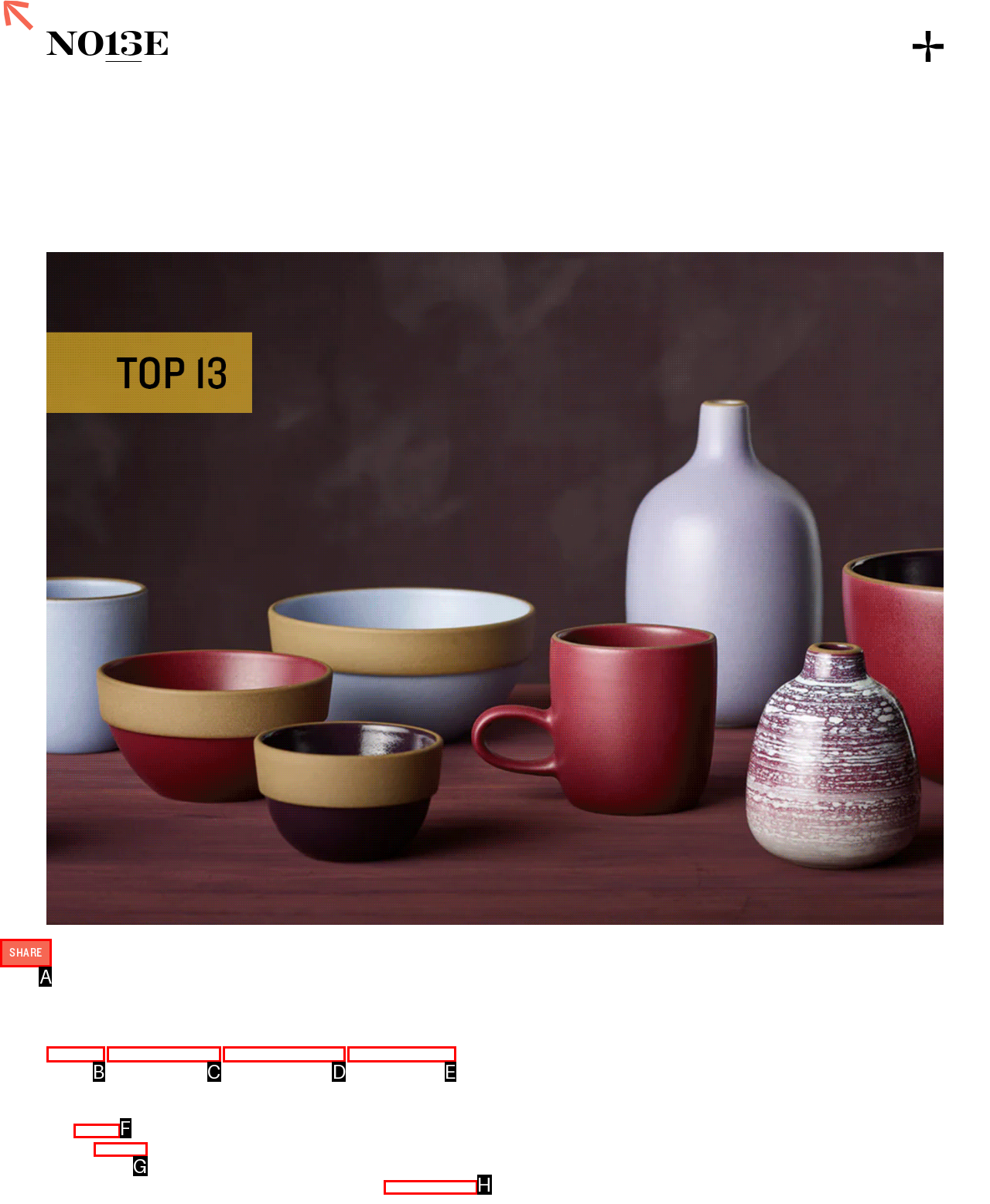Which HTML element should be clicked to complete the task: View all events? Answer with the letter of the corresponding option.

None